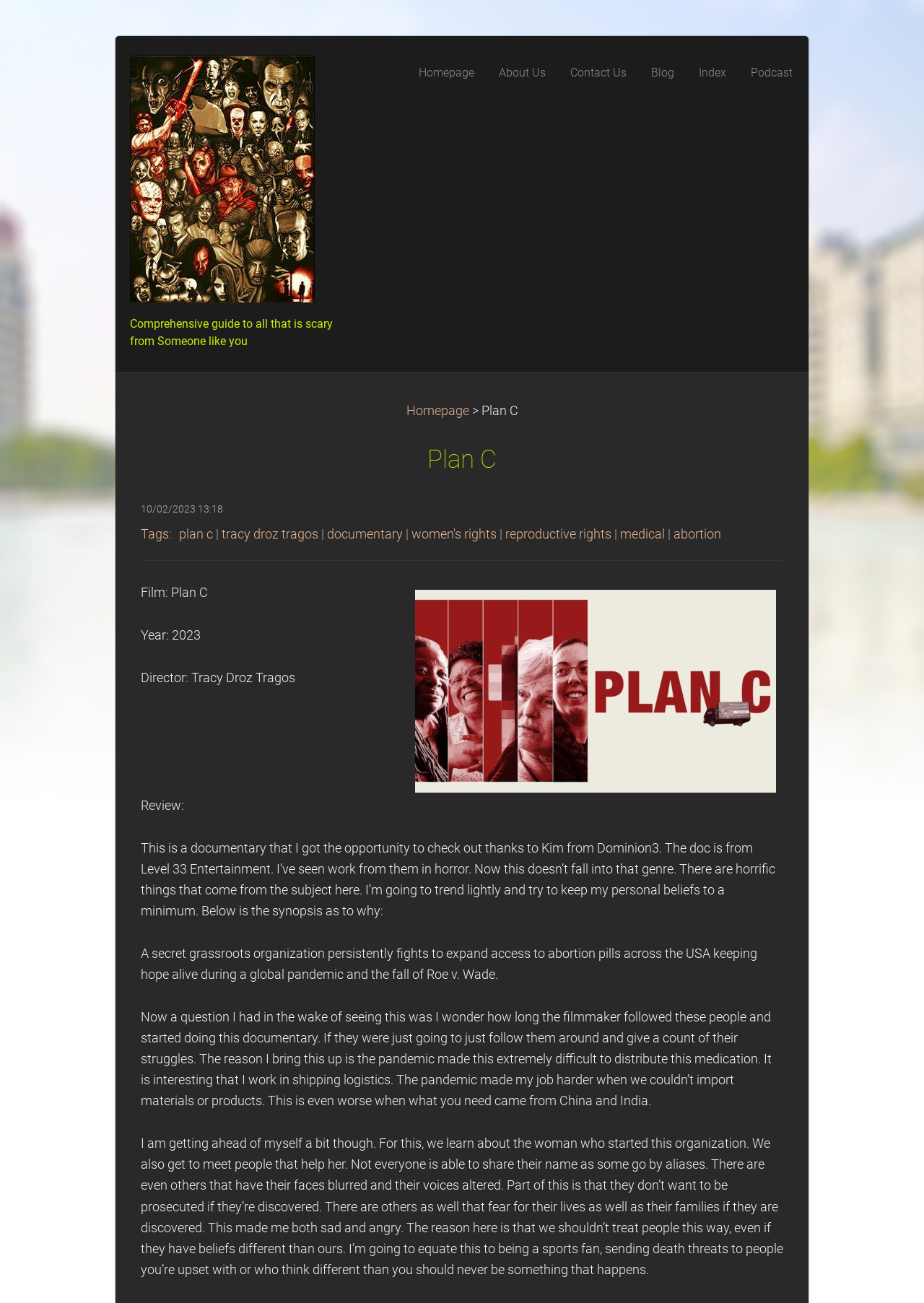Use a single word or phrase to answer the question:
What is the name of the reviewed film?

Plan C